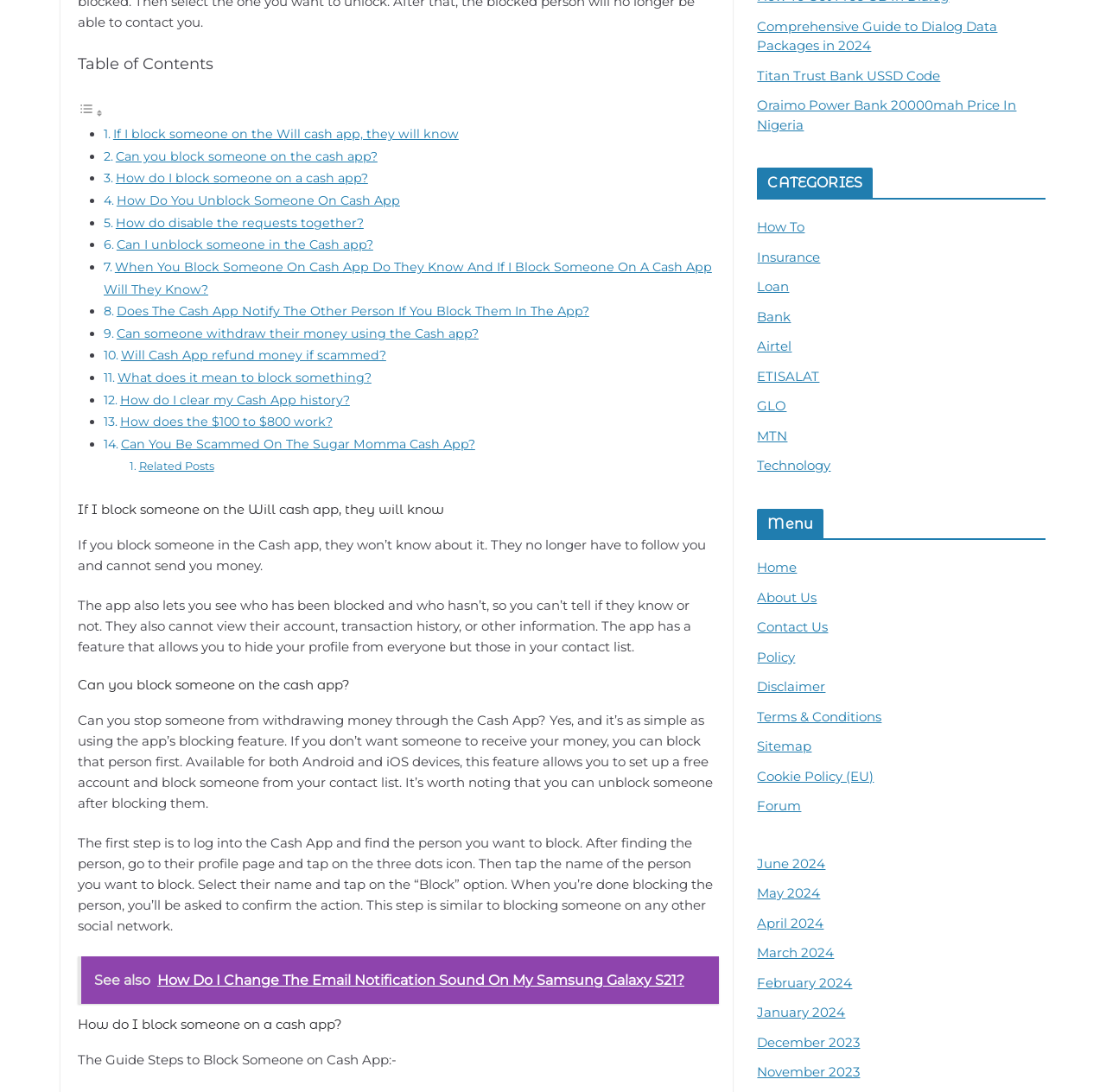Bounding box coordinates are specified in the format (top-left x, top-left y, bottom-right x, bottom-right y). All values are floating point numbers bounded between 0 and 1. Please provide the bounding box coordinate of the region this sentence describes: Titan Trust Bank USSD Code

[0.685, 0.062, 0.85, 0.077]